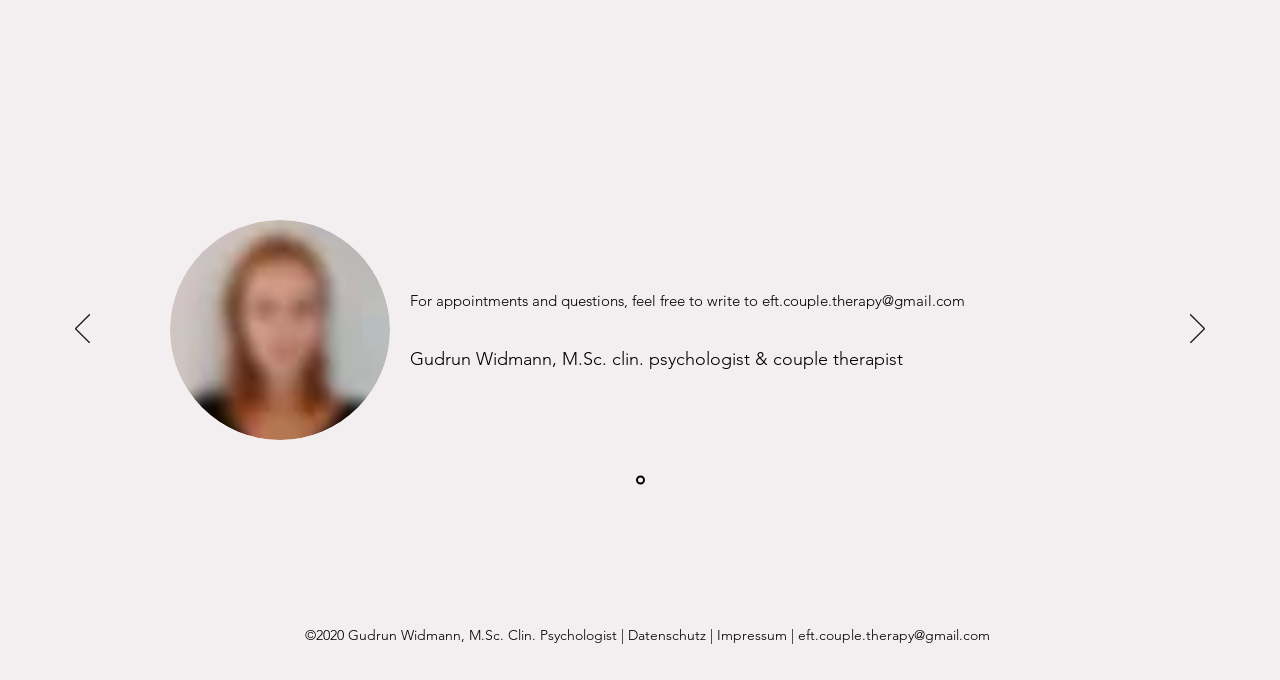Determine the bounding box coordinates of the clickable area required to perform the following instruction: "go back to previous slide". The coordinates should be represented as four float numbers between 0 and 1: [left, top, right, bottom].

[0.059, 0.462, 0.07, 0.509]